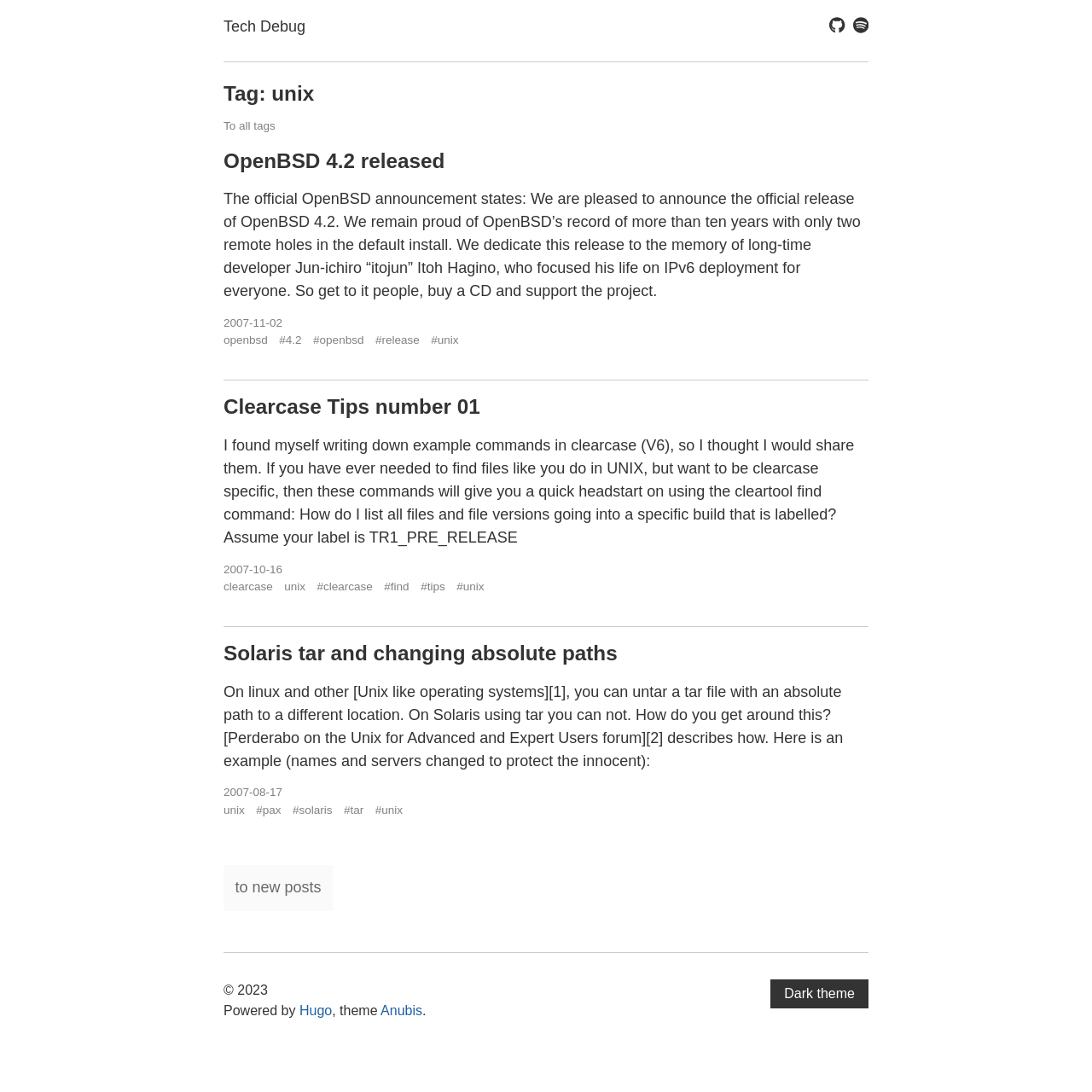Find and specify the bounding box coordinates that correspond to the clickable region for the instruction: "Switch to Dark theme".

[0.706, 0.897, 0.795, 0.923]